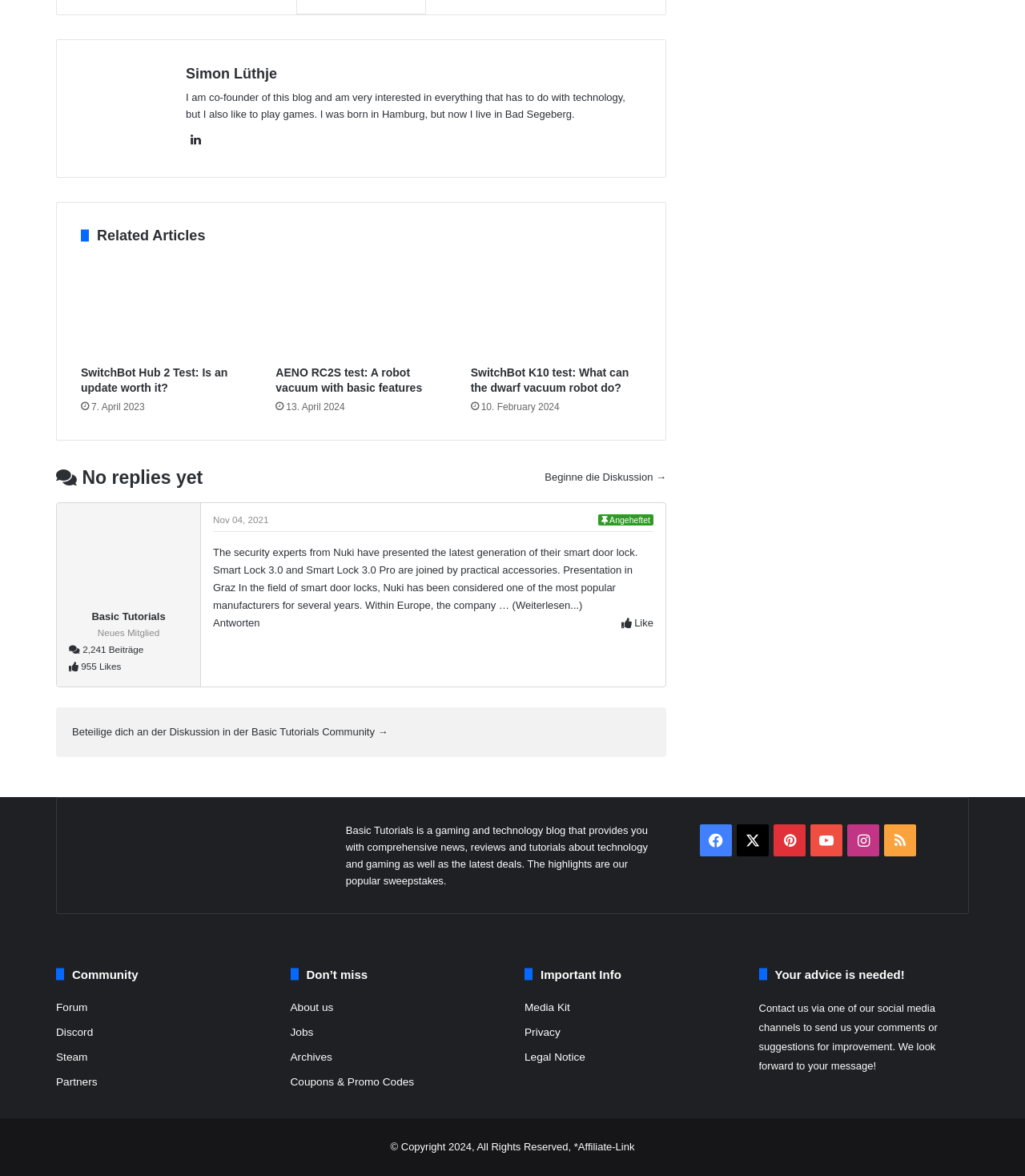Answer the following query concisely with a single word or phrase:
How many related articles are listed on the webpage?

3